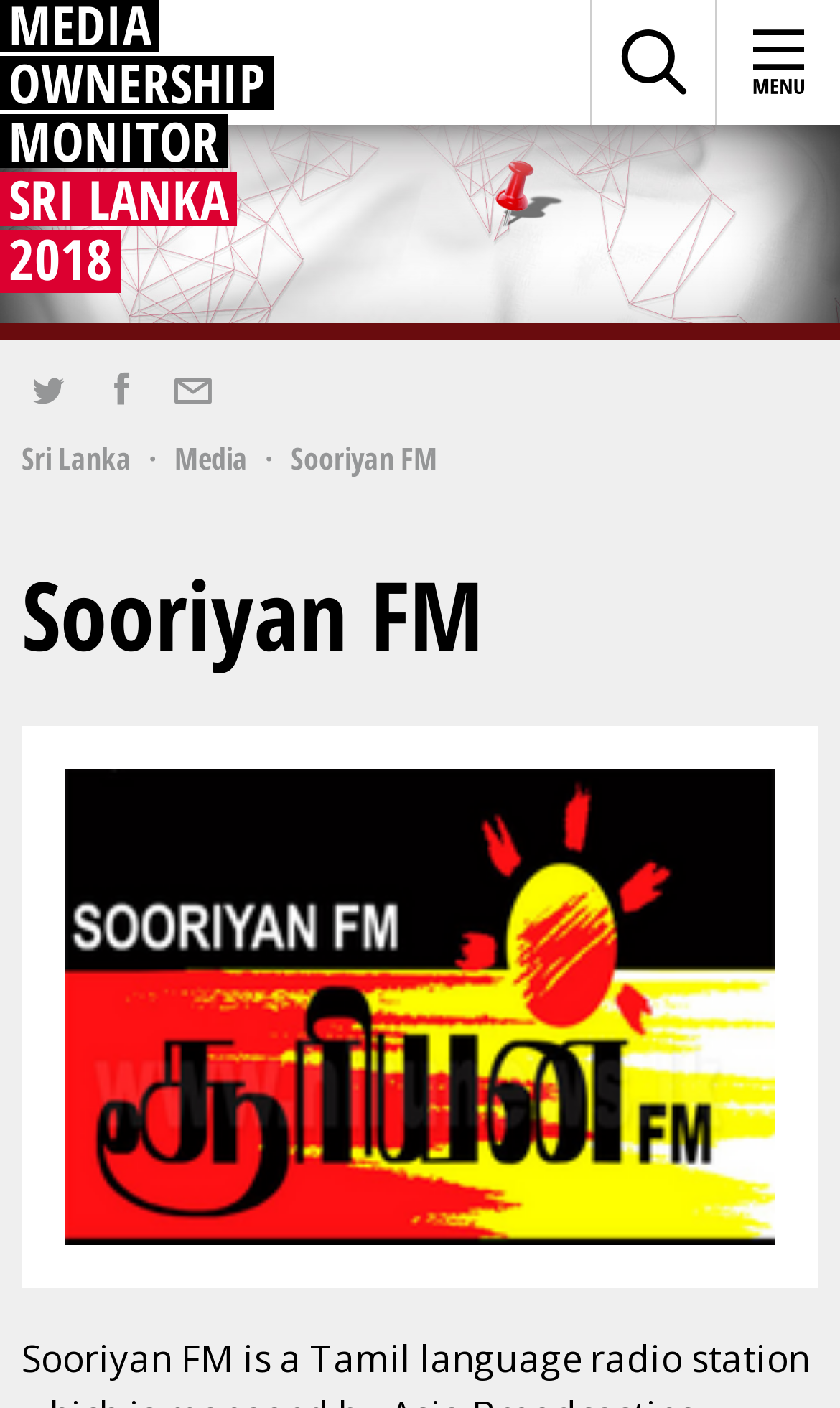Locate the bounding box coordinates for the element described below: "Sri Lanka". The coordinates must be four float values between 0 and 1, formatted as [left, top, right, bottom].

[0.026, 0.311, 0.156, 0.341]